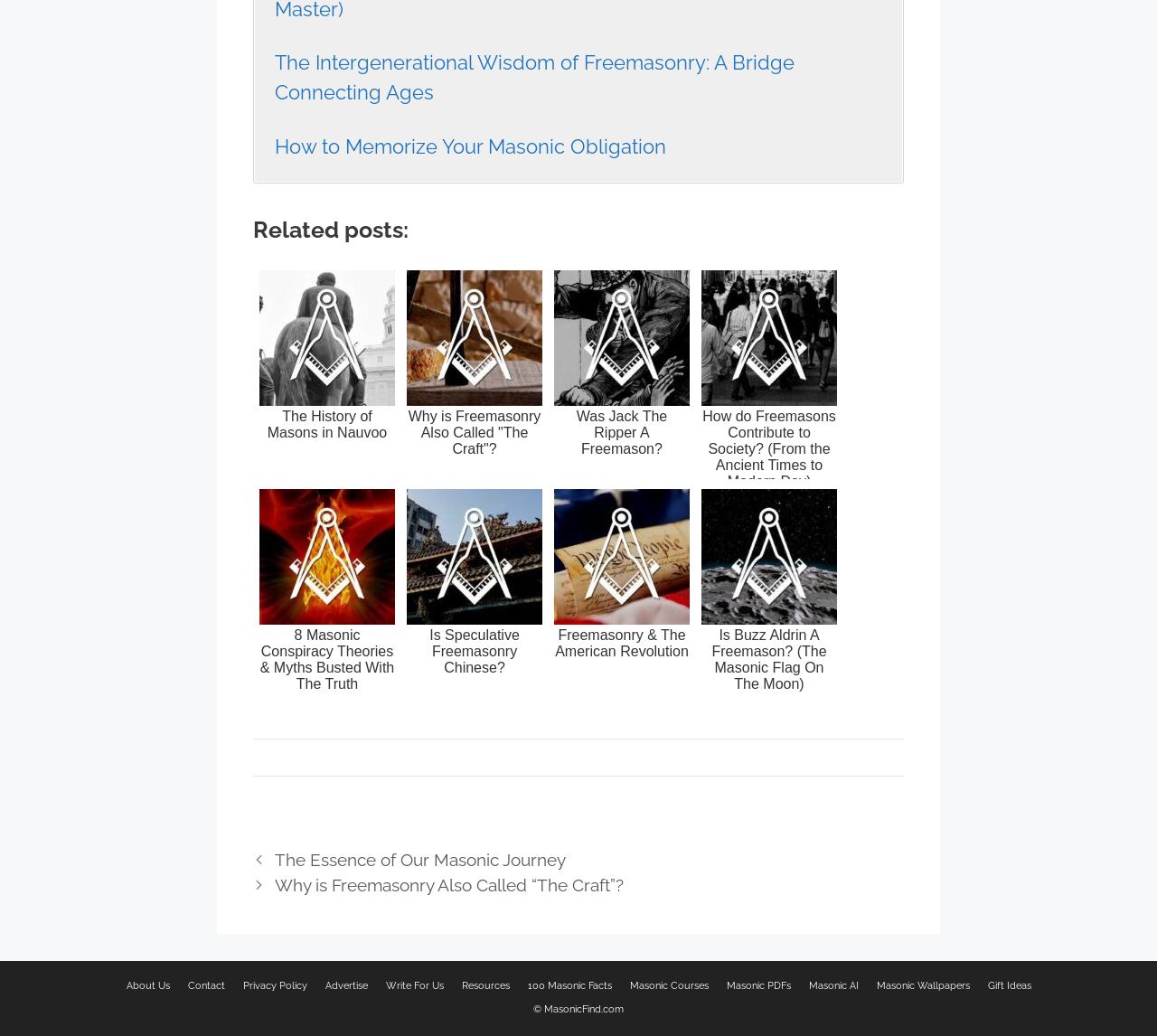Pinpoint the bounding box coordinates of the clickable element to carry out the following instruction: "Click on the link 'Masonic Courses'."

[0.544, 0.946, 0.612, 0.957]